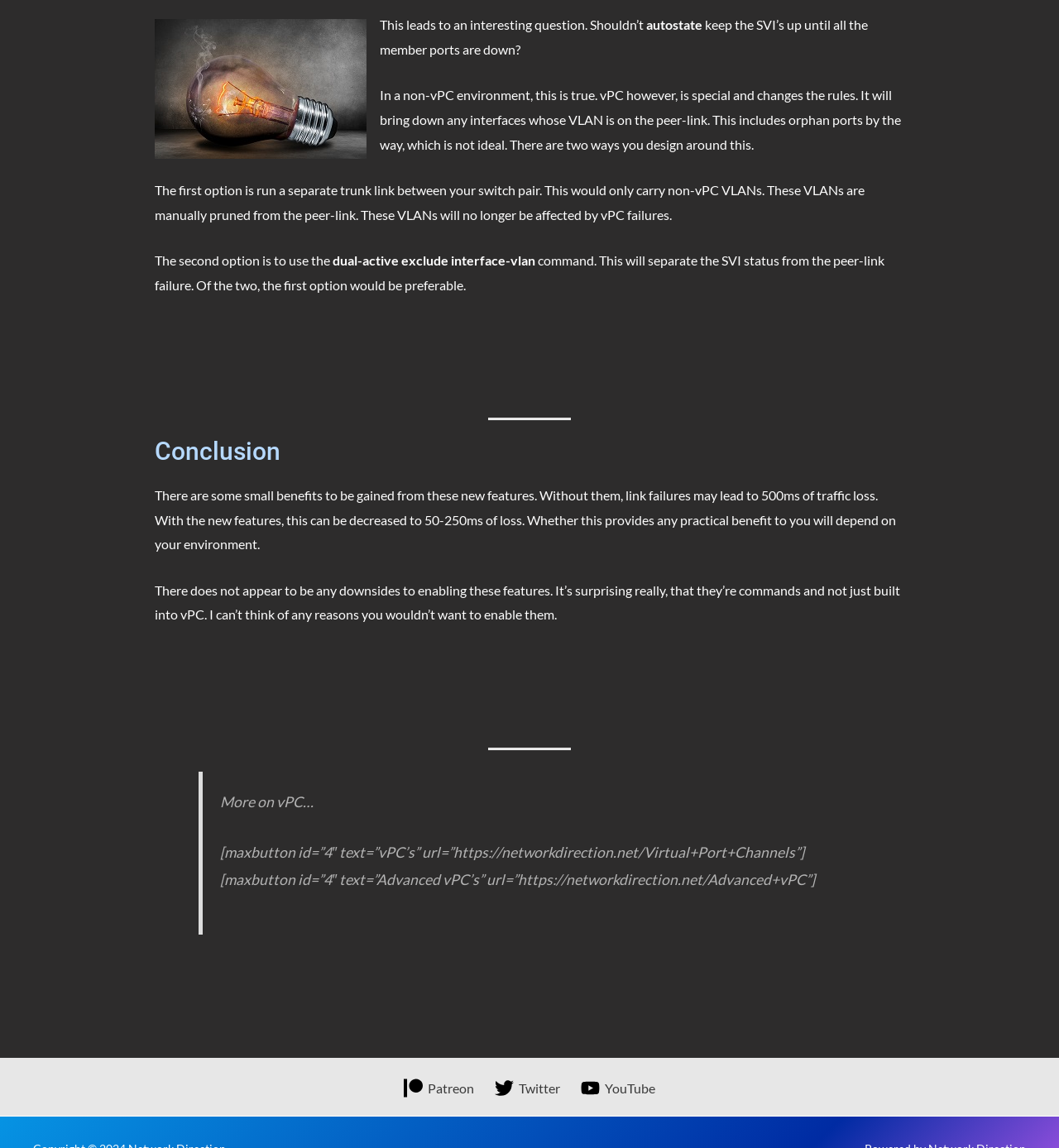What is the topic of the article?
Give a thorough and detailed response to the question.

Based on the content of the article, it appears to be discussing vPC (Virtual Port Channels) and its behavior in a non-vPC environment, as well as design options to mitigate its effects.